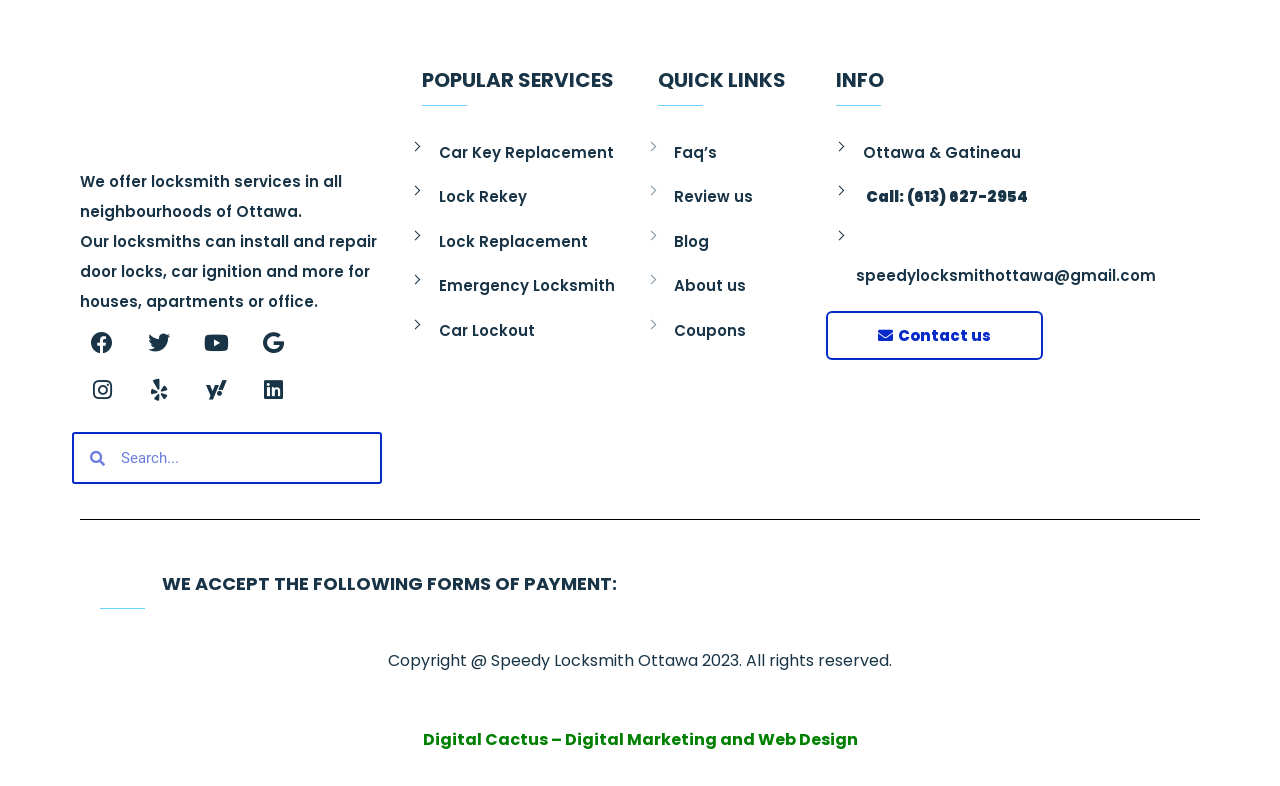Provide the bounding box coordinates of the section that needs to be clicked to accomplish the following instruction: "Check FAQs."

[0.527, 0.18, 0.56, 0.207]